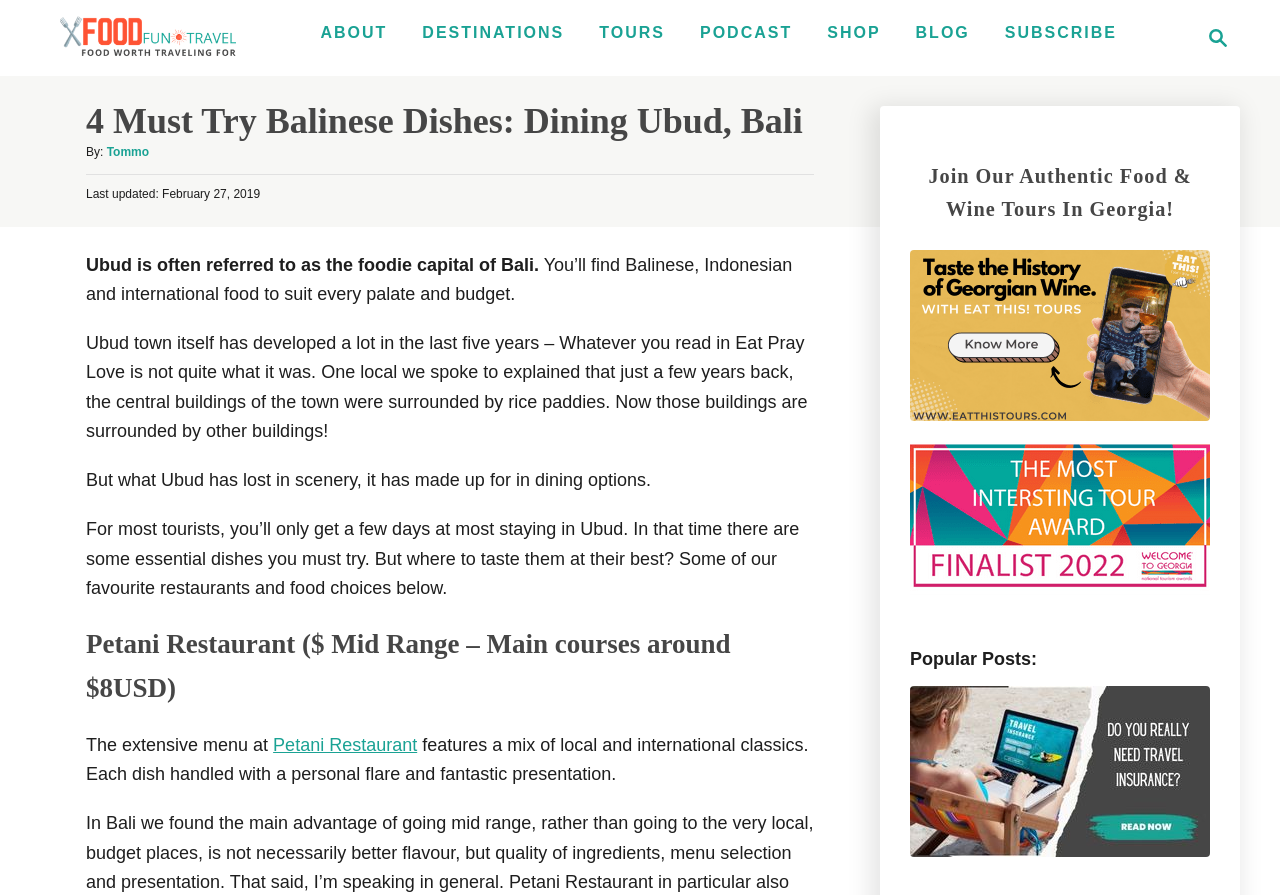What is the price range of Petani Restaurant?
Examine the webpage screenshot and provide an in-depth answer to the question.

I found the answer by looking at the heading element 'Petani Restaurant ($ Mid Range – Main courses around $8USD)' which provides information about the restaurant, including its price range.